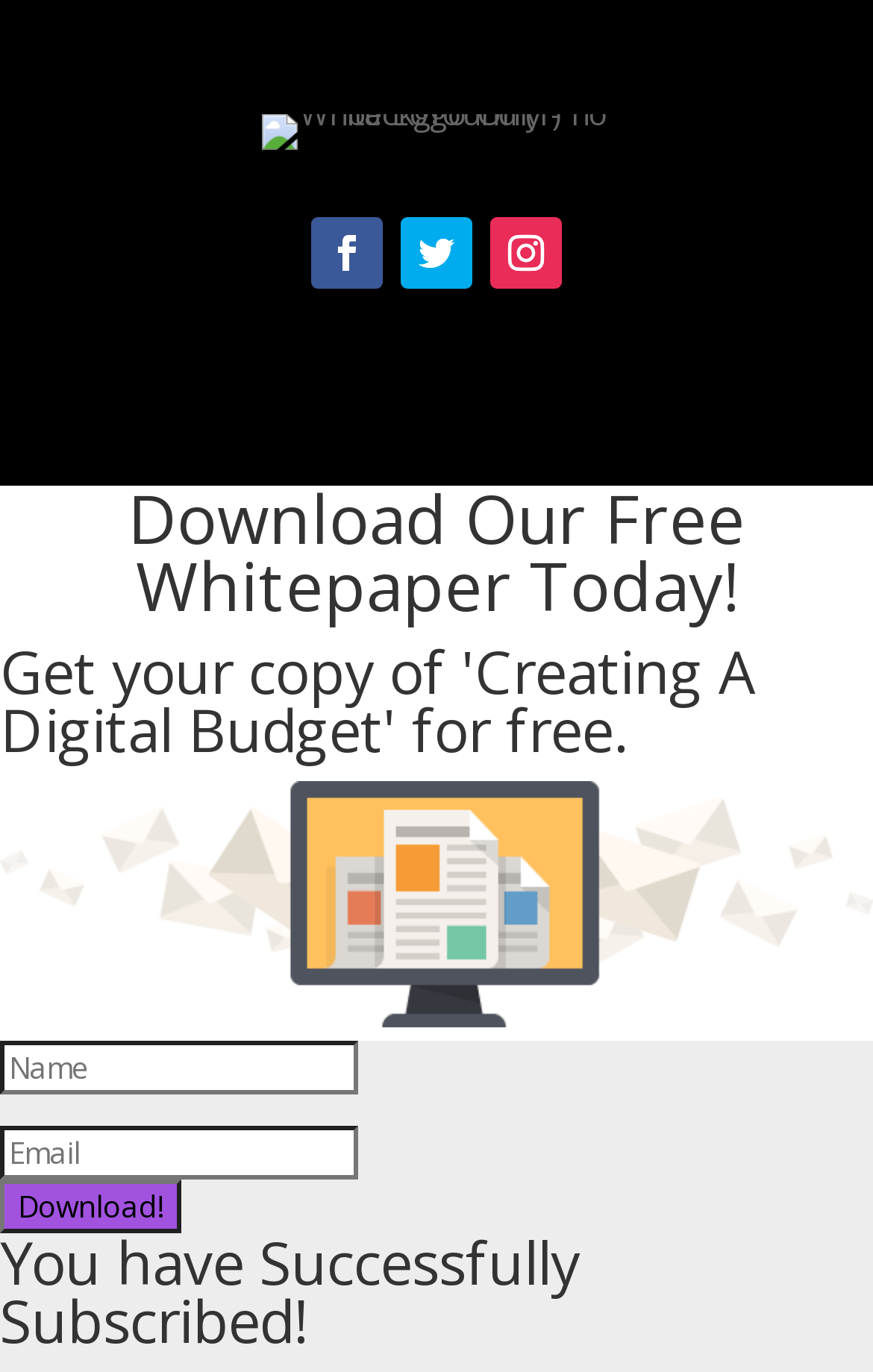Respond to the question with just a single word or phrase: 
How many social media links are present on the webpage?

3